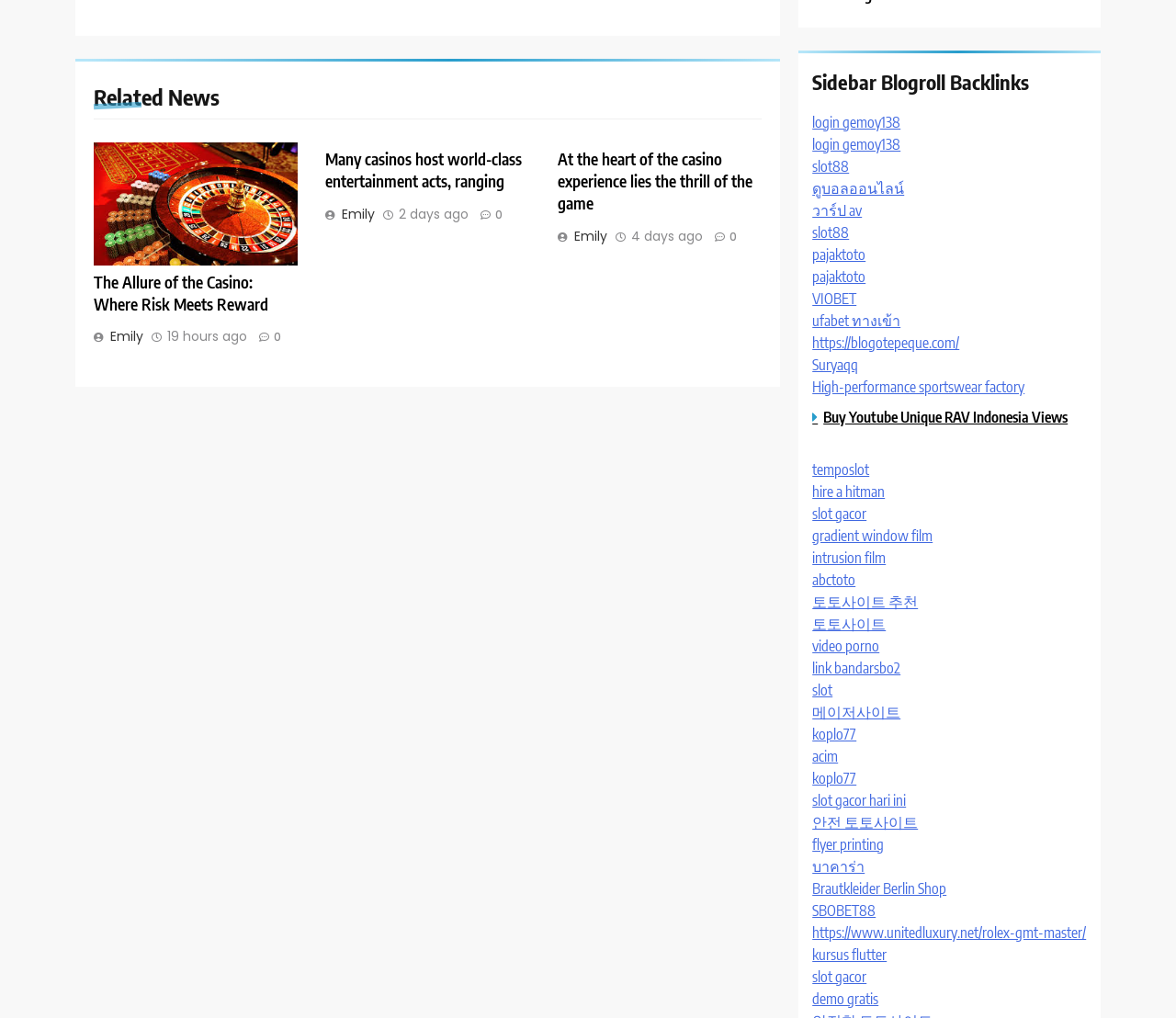Please find the bounding box coordinates of the element that needs to be clicked to perform the following instruction: "Click on the 'The Allure of the Casino: Where Risk Meets Reward' article". The bounding box coordinates should be four float numbers between 0 and 1, represented as [left, top, right, bottom].

[0.08, 0.267, 0.253, 0.31]